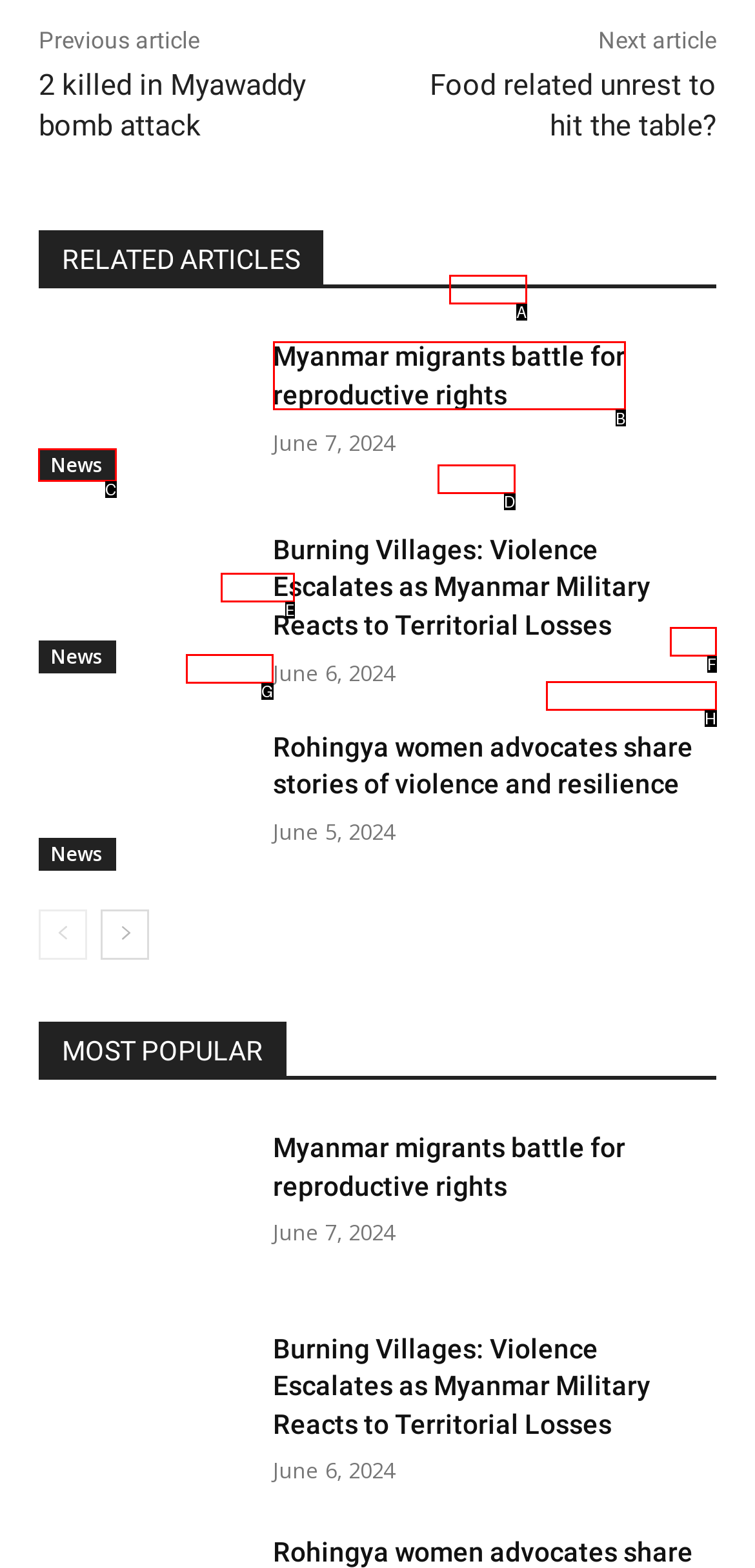From the given options, indicate the letter that corresponds to the action needed to complete this task: Go to 'News'. Respond with only the letter.

C